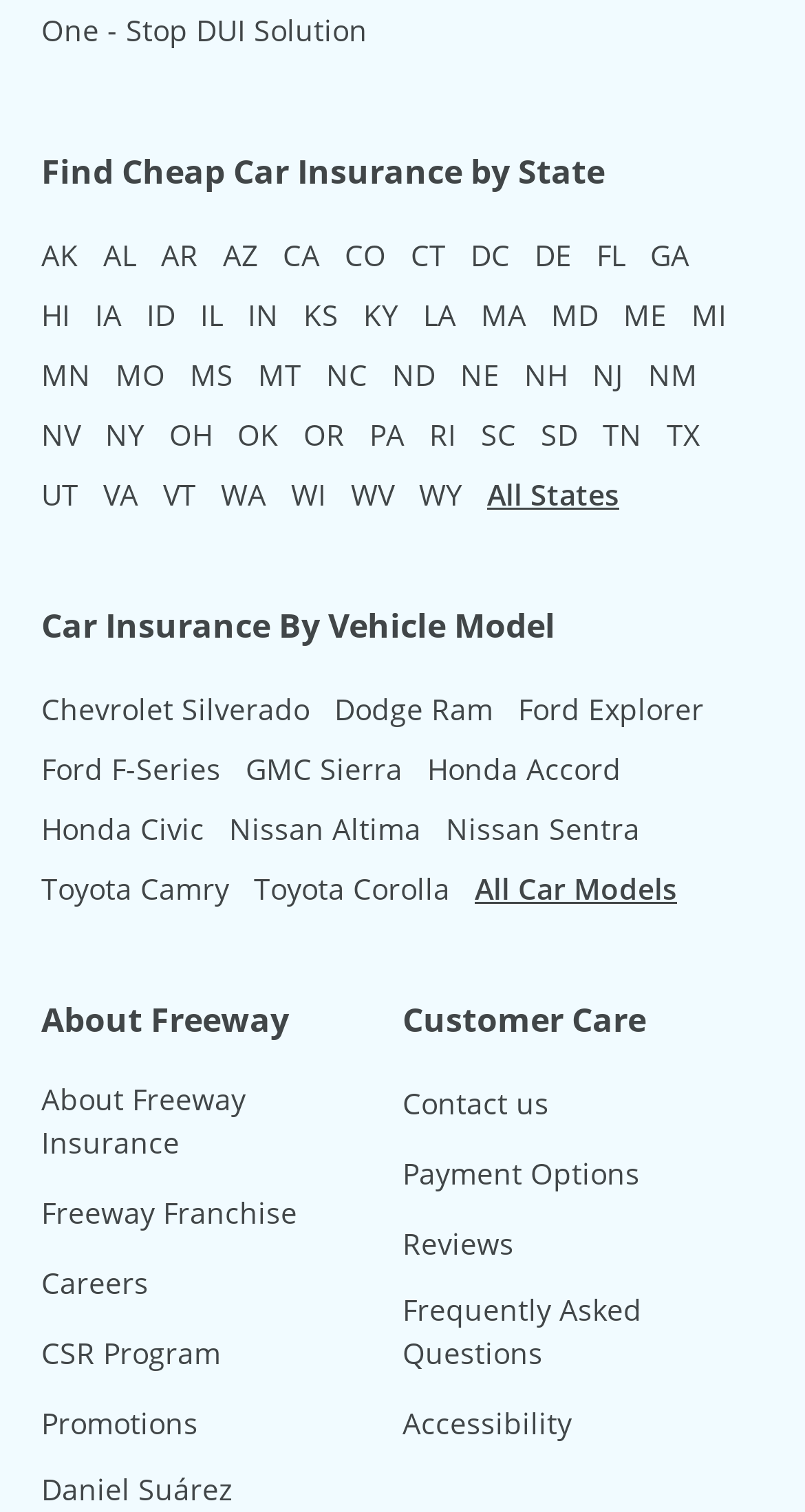Determine the coordinates of the bounding box that should be clicked to complete the instruction: "View the bookshop location on the map". The coordinates should be represented by four float numbers between 0 and 1: [left, top, right, bottom].

None